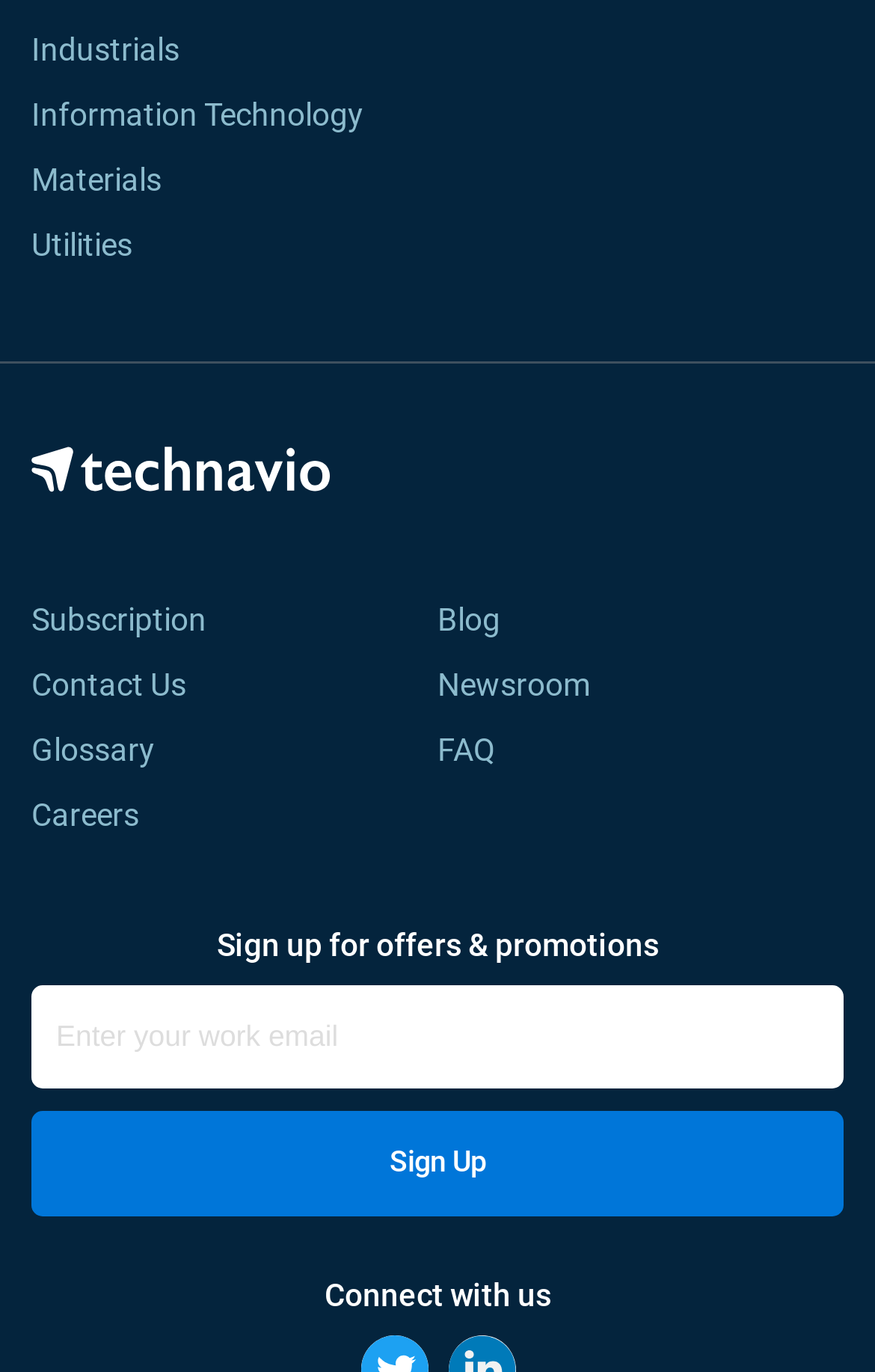Please find the bounding box coordinates of the clickable region needed to complete the following instruction: "Sign up for offers and promotions". The bounding box coordinates must consist of four float numbers between 0 and 1, i.e., [left, top, right, bottom].

[0.036, 0.81, 0.964, 0.886]